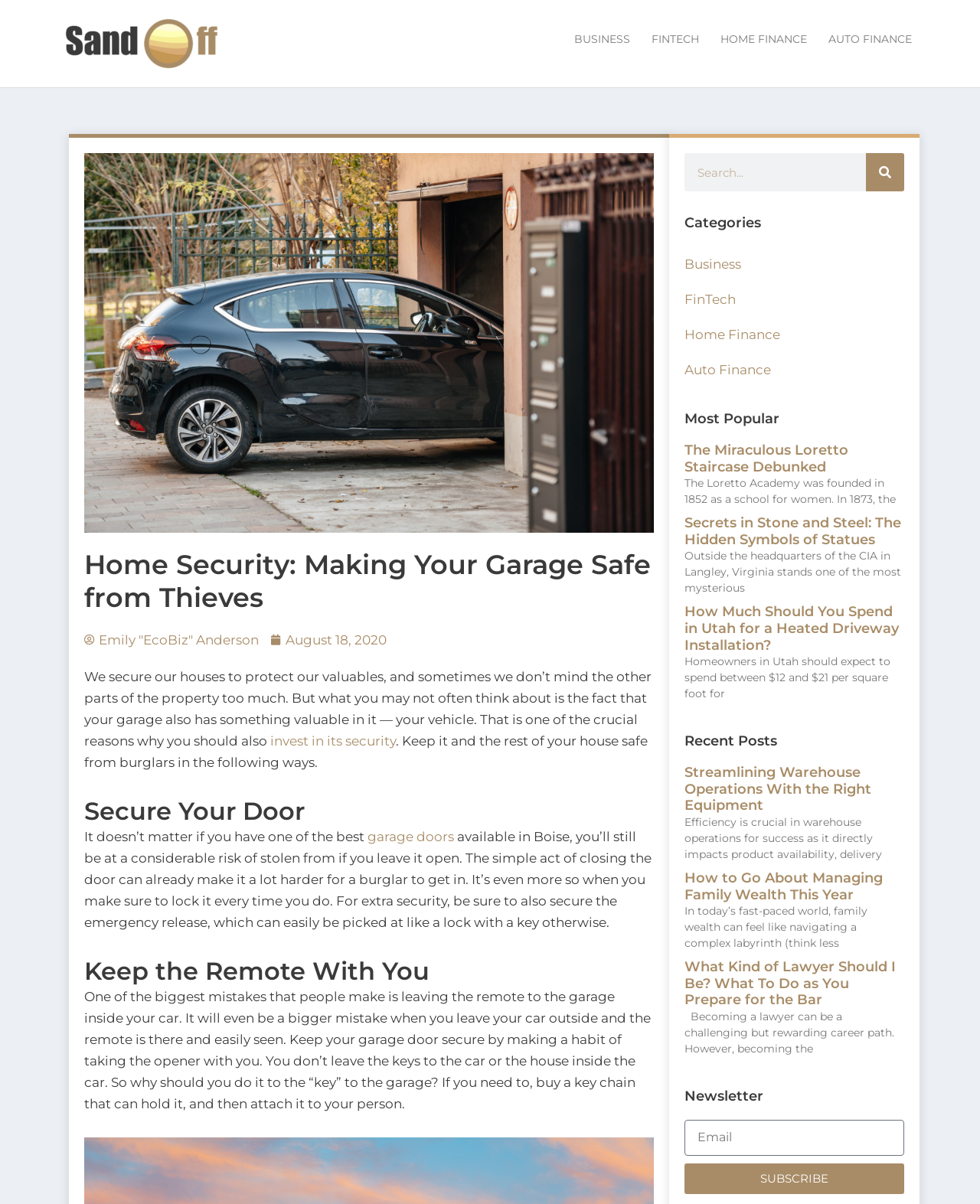What is the purpose of the 'SUBSCRIBE' button?
Based on the image, provide your answer in one word or phrase.

To subscribe to the newsletter